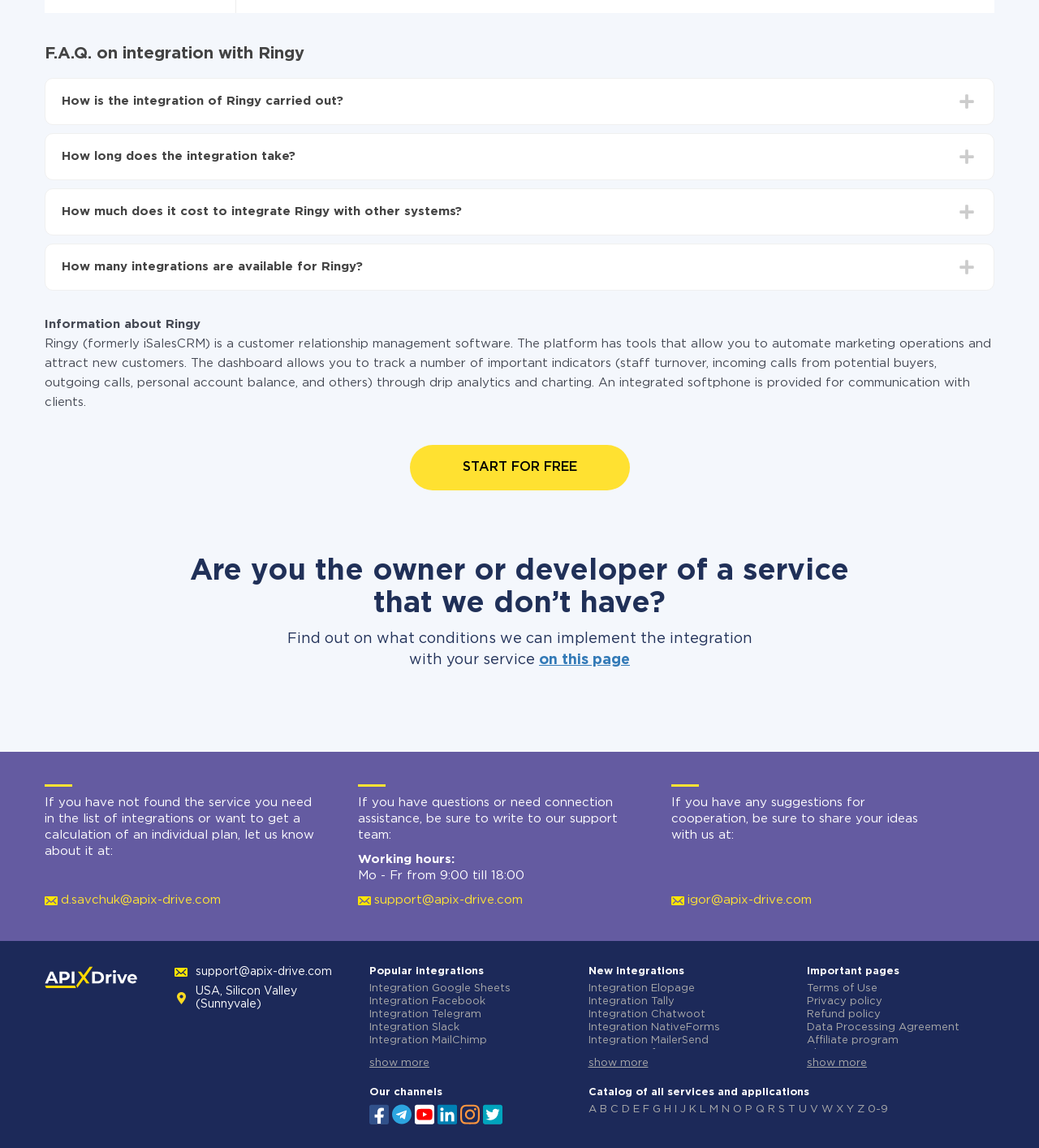Calculate the bounding box coordinates for the UI element based on the following description: "Terms of the affiliate program". Ensure the coordinates are four float numbers between 0 and 1, i.e., [left, top, right, bottom].

[0.777, 0.935, 0.957, 0.946]